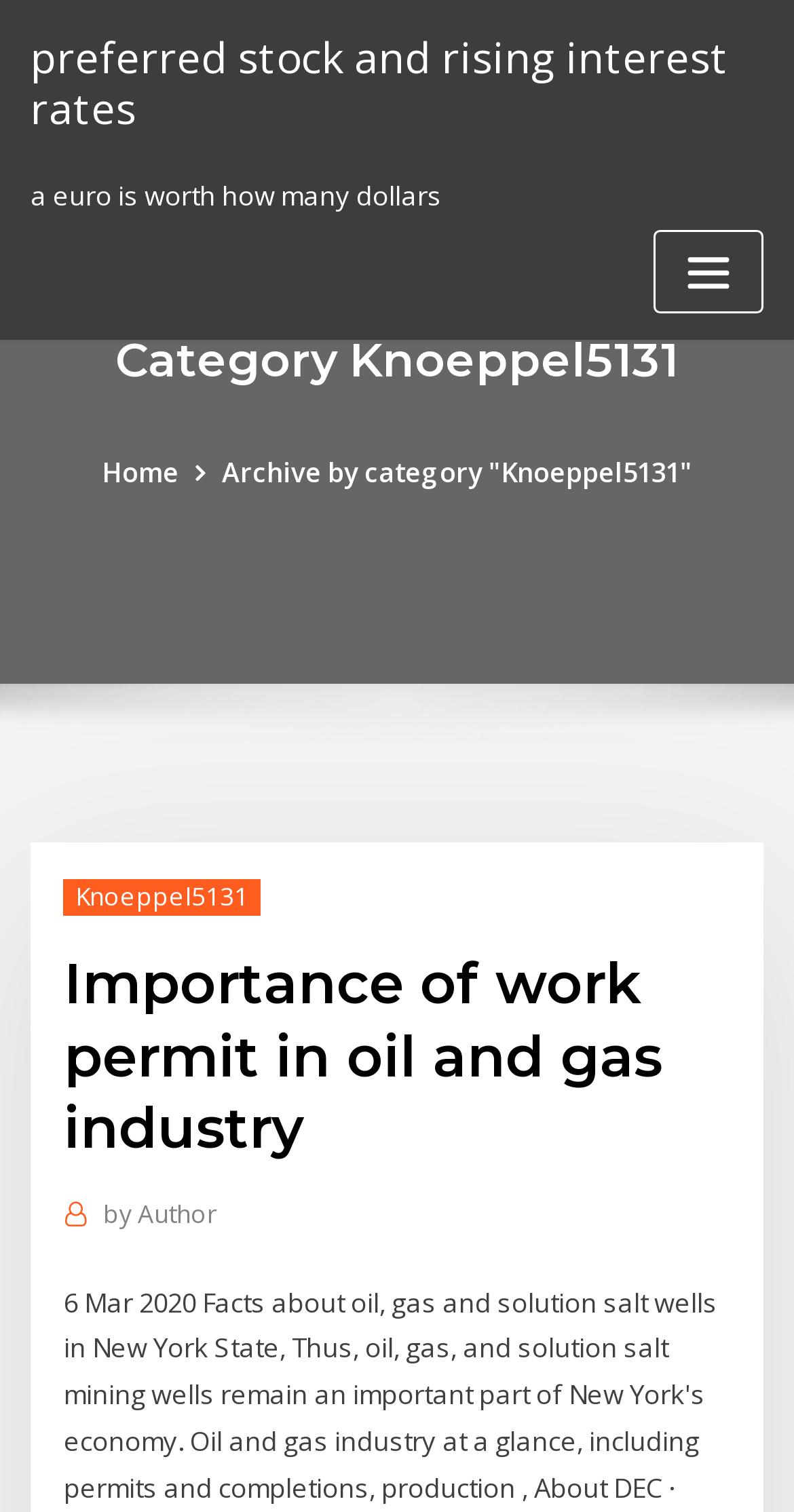Use a single word or phrase to respond to the question:
What is the text of the first link on the page?

preferred stock and rising interest rates